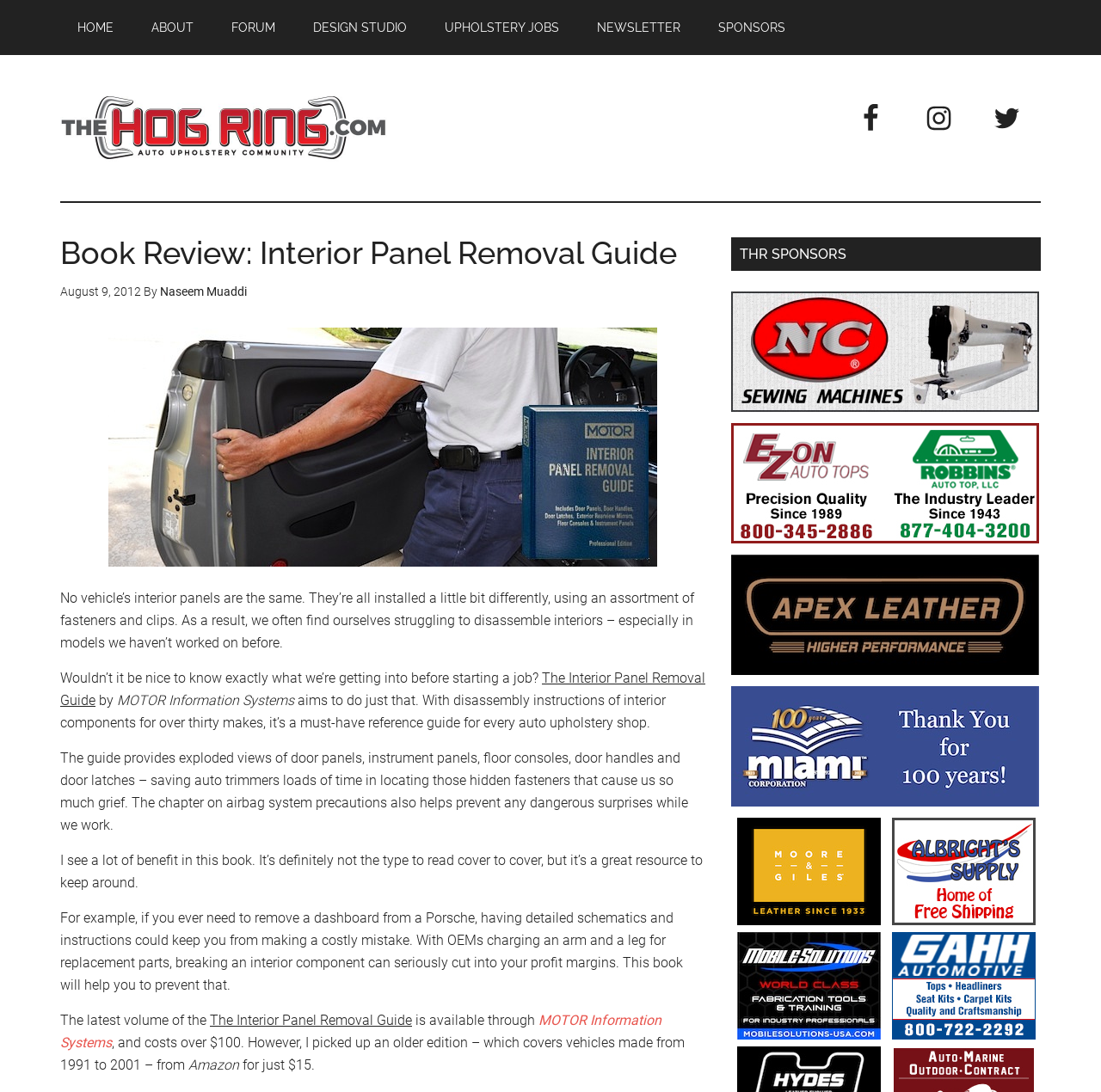What is the benefit of having detailed schematics and instructions?
Answer the question with as much detail as possible.

Having detailed schematics and instructions helps to prevent costly mistakes, such as breaking an interior component, which can seriously cut into profit margins, especially when OEMs charge a high price for replacement parts.